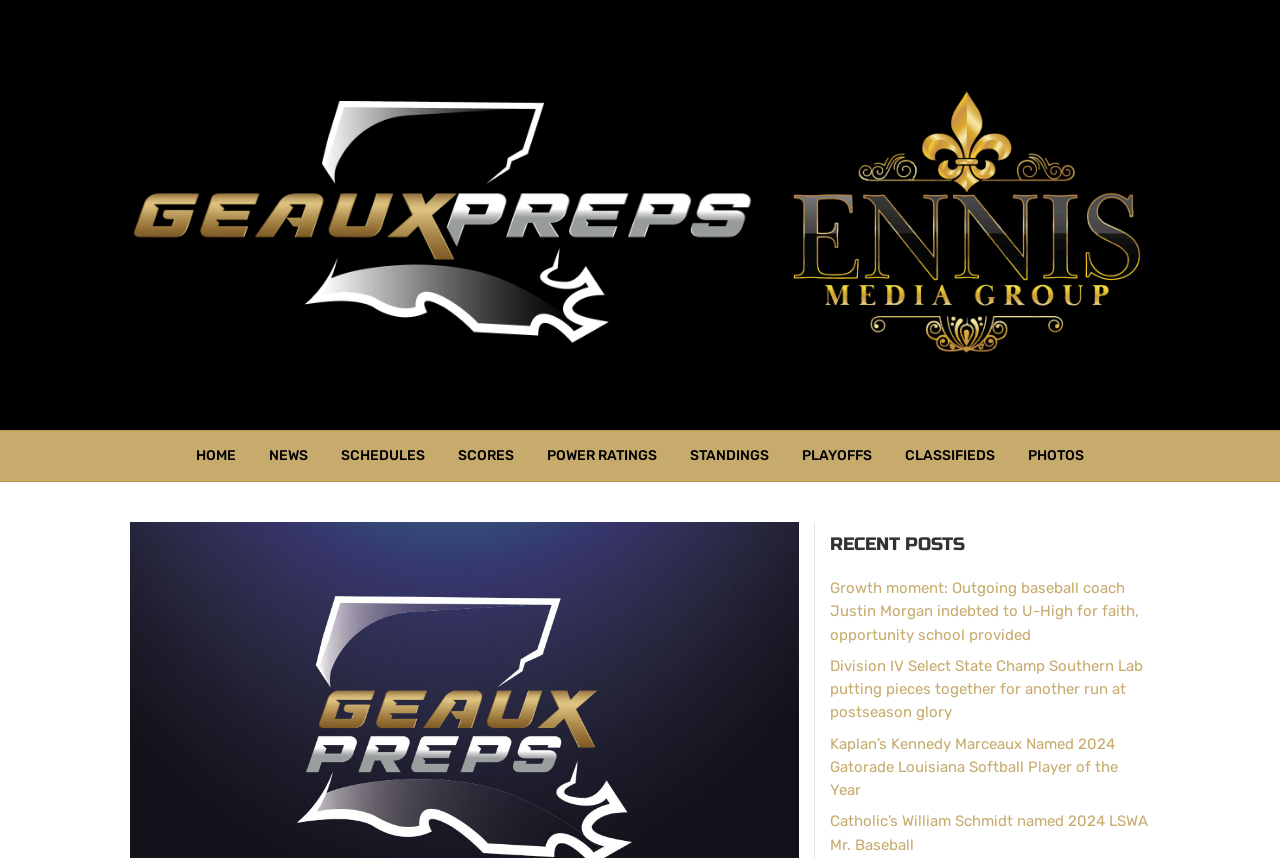Can you find the bounding box coordinates for the element to click on to achieve the instruction: "check power ratings"?

[0.416, 0.503, 0.525, 0.56]